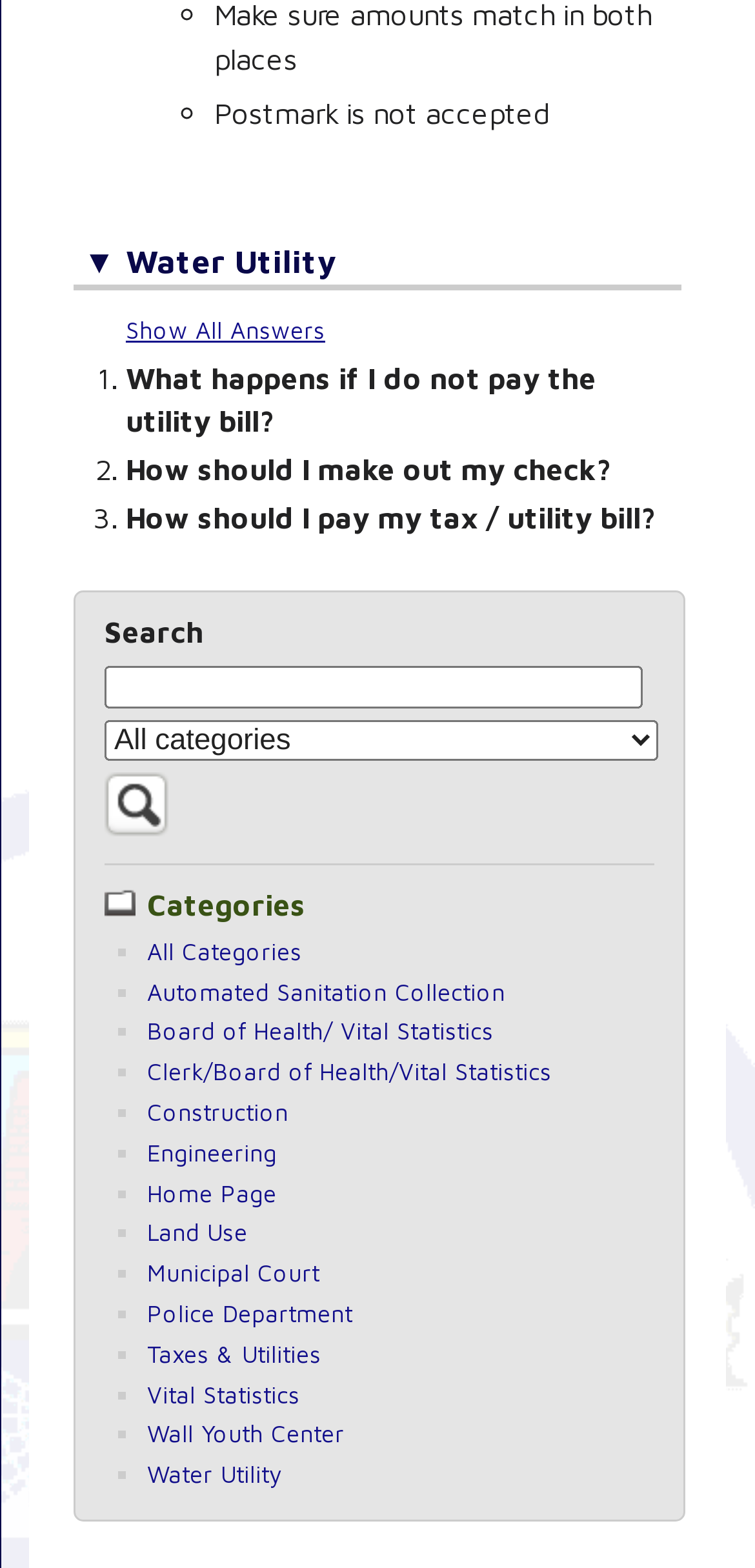Please identify the bounding box coordinates of the area that needs to be clicked to fulfill the following instruction: "Search for something."

[0.138, 0.424, 0.851, 0.451]